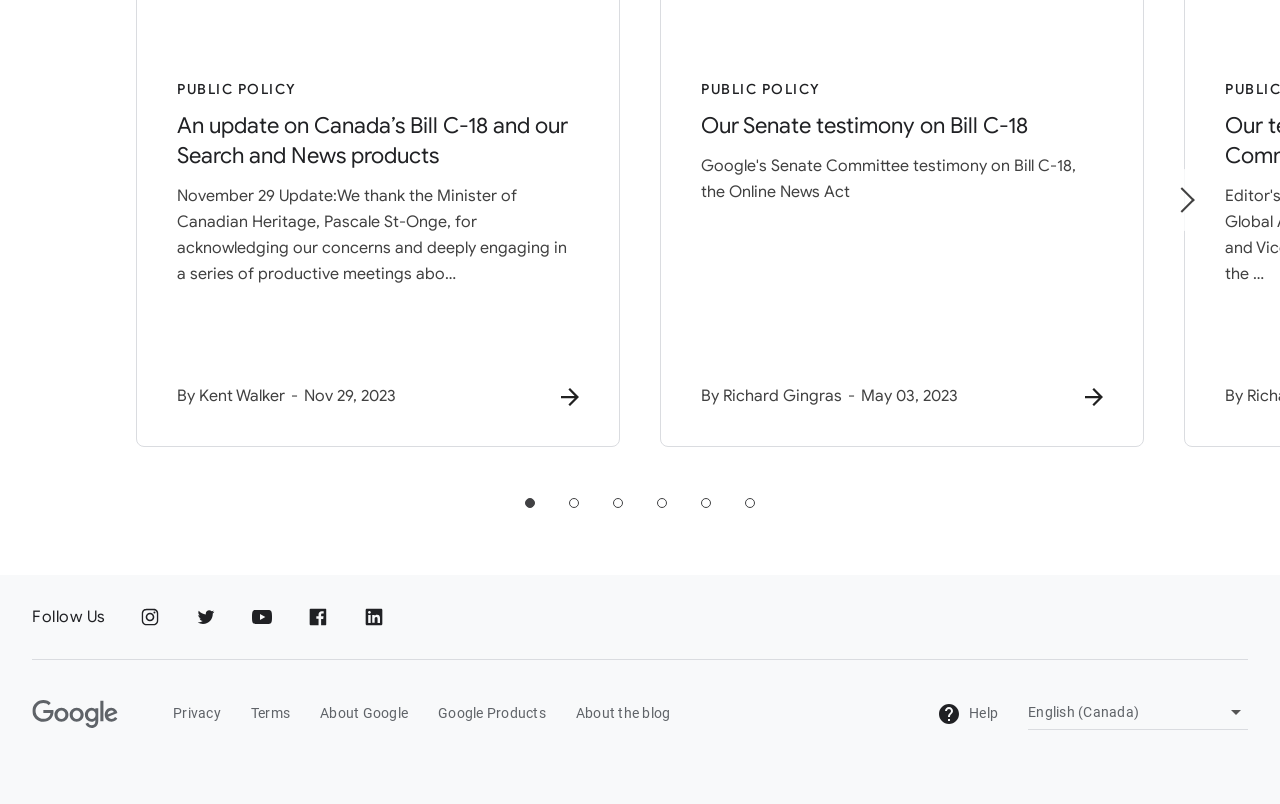Determine the bounding box coordinates of the region to click in order to accomplish the following instruction: "Select a language". Provide the coordinates as four float numbers between 0 and 1, specifically [left, top, right, bottom].

[0.803, 0.871, 0.975, 0.907]